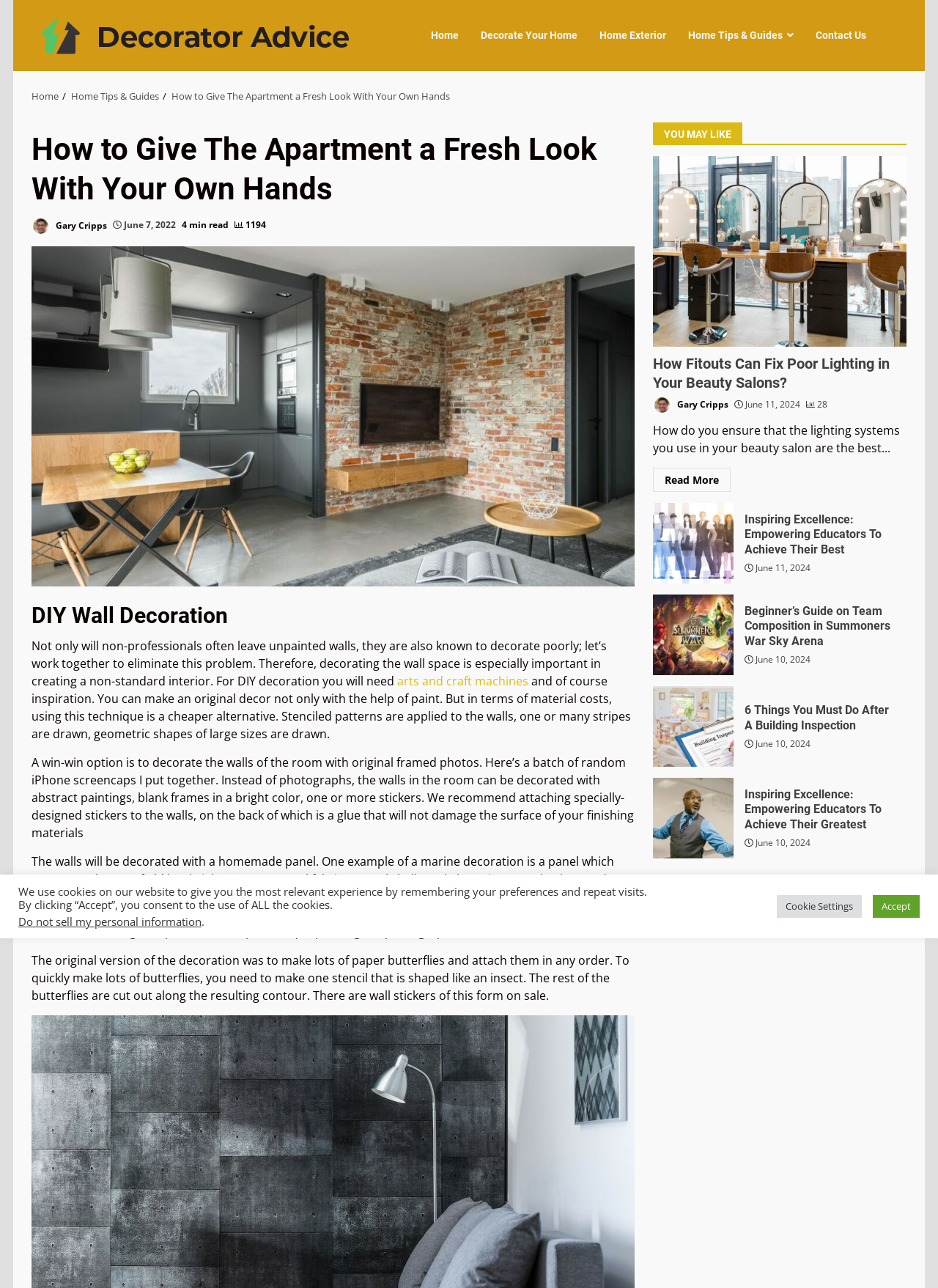Show the bounding box coordinates of the element that should be clicked to complete the task: "Click on the 'Home' link".

[0.459, 0.014, 0.501, 0.042]